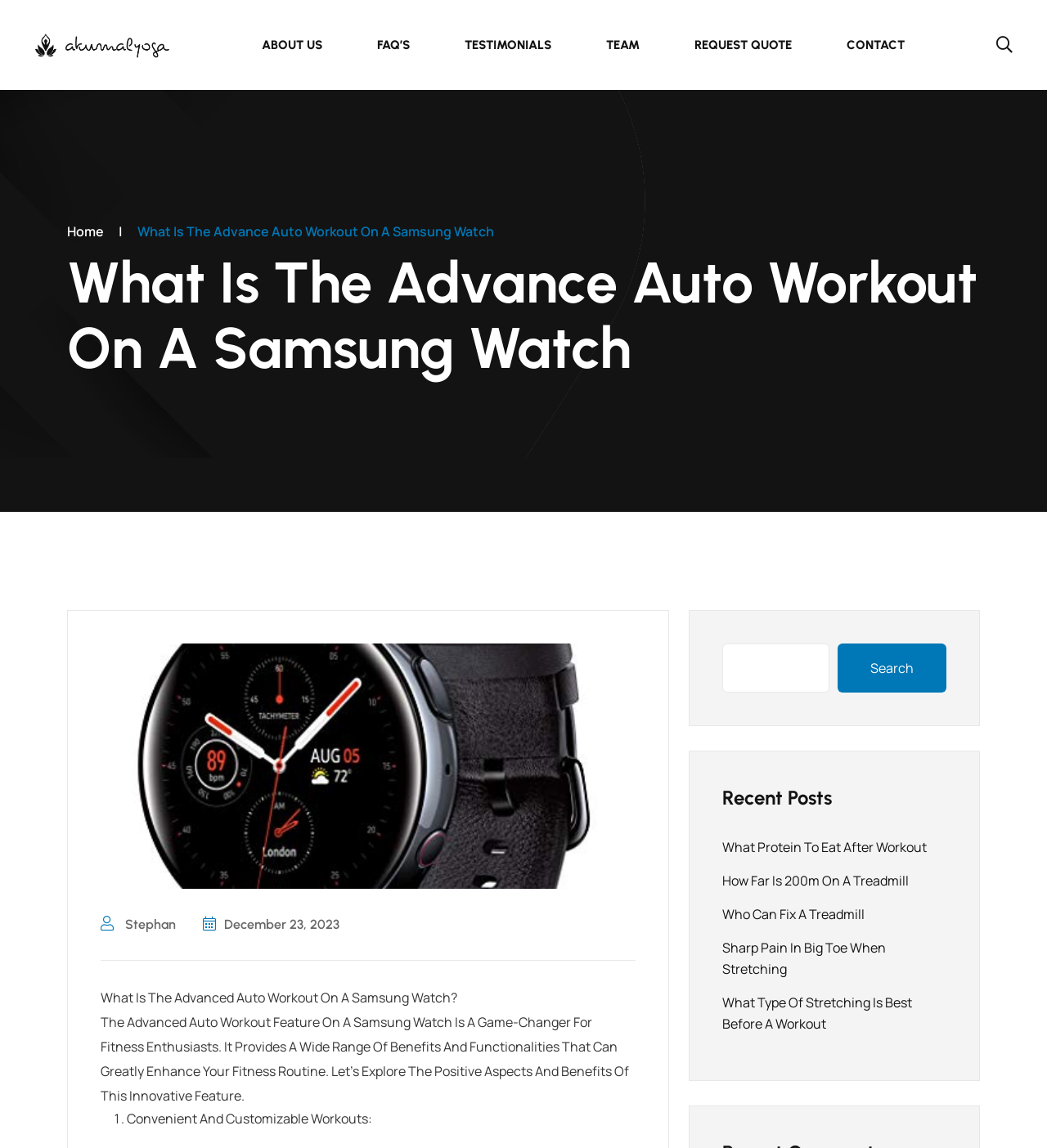Kindly determine the bounding box coordinates for the area that needs to be clicked to execute this instruction: "Read the 'What Is The Advanced Auto Workout On A Samsung Watch' article".

[0.131, 0.194, 0.472, 0.209]